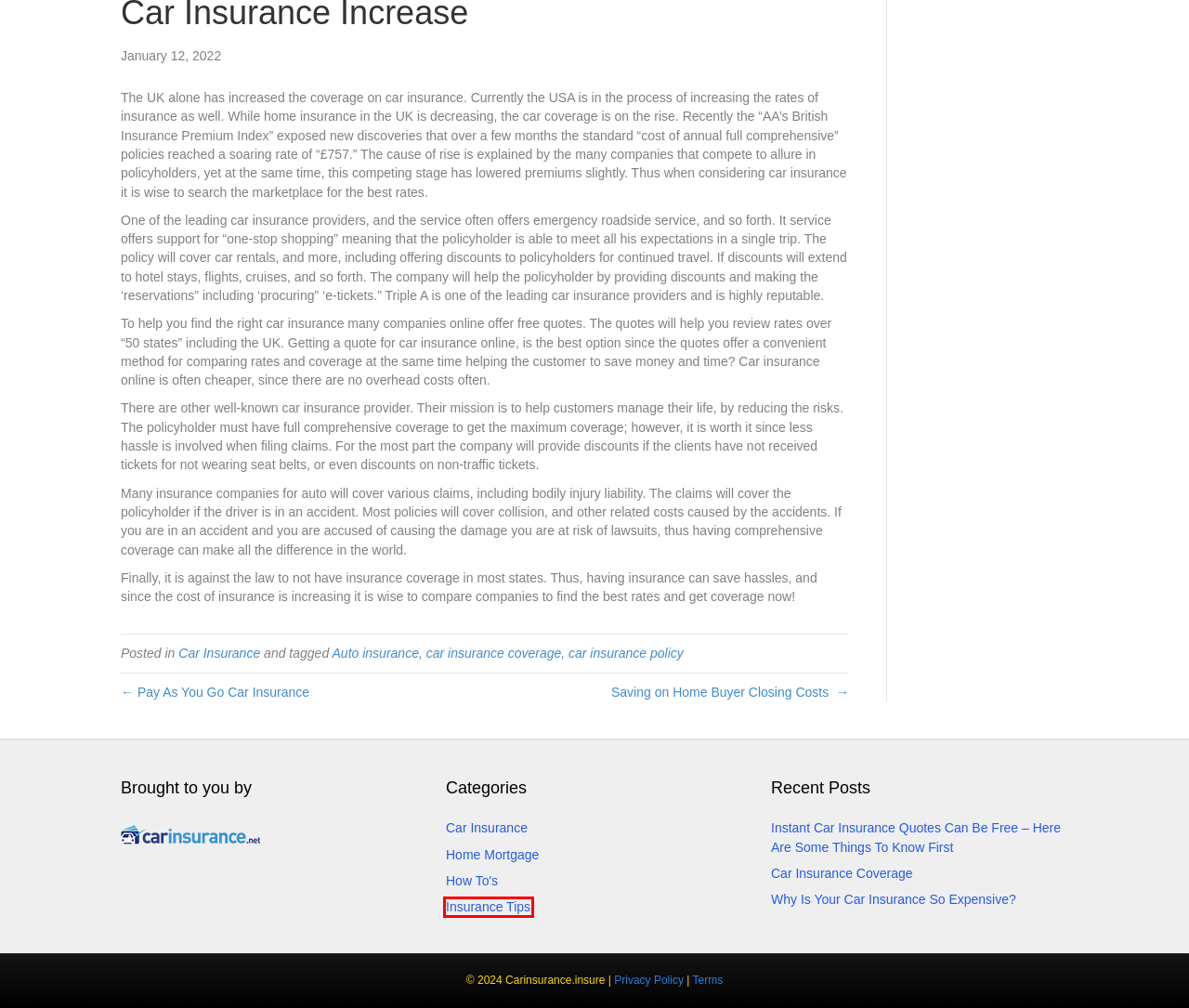Look at the screenshot of a webpage where a red bounding box surrounds a UI element. Your task is to select the best-matching webpage description for the new webpage after you click the element within the bounding box. The available options are:
A. car insurance policy – Better Living Through
B. Privacy – Car Insurance Information and Tips
C. Car Insurance – Better Living Through
D. car insurance coverage – Better Living Through
E. Pay As You Go Car Insurance
F. Insurance Tips – Better Living Through
G. Auto insurance – Better Living Through
H. Car Insurance Coverage

F